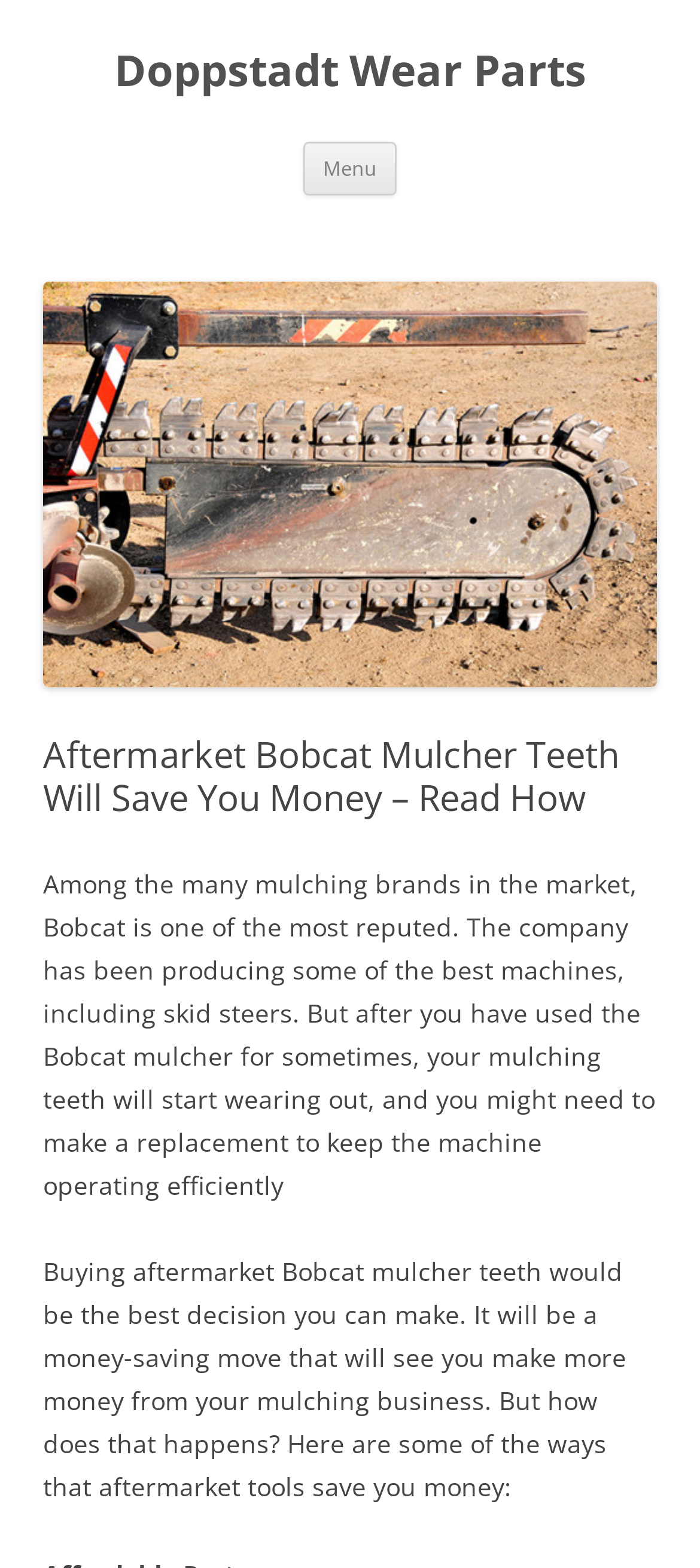Locate and provide the bounding box coordinates for the HTML element that matches this description: "Menu".

[0.433, 0.09, 0.567, 0.124]